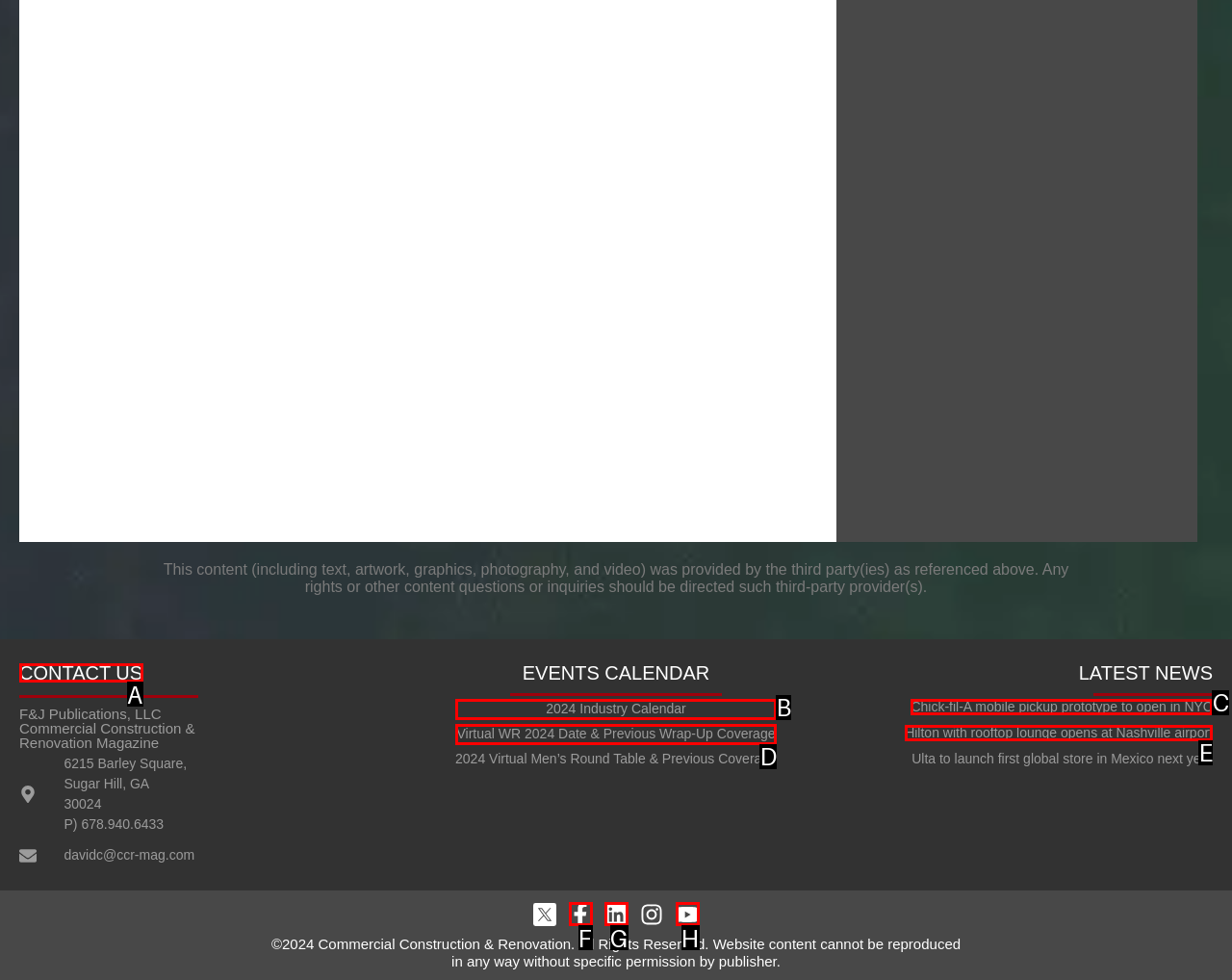Identify the HTML element to click to fulfill this task: Contact us
Answer with the letter from the given choices.

A